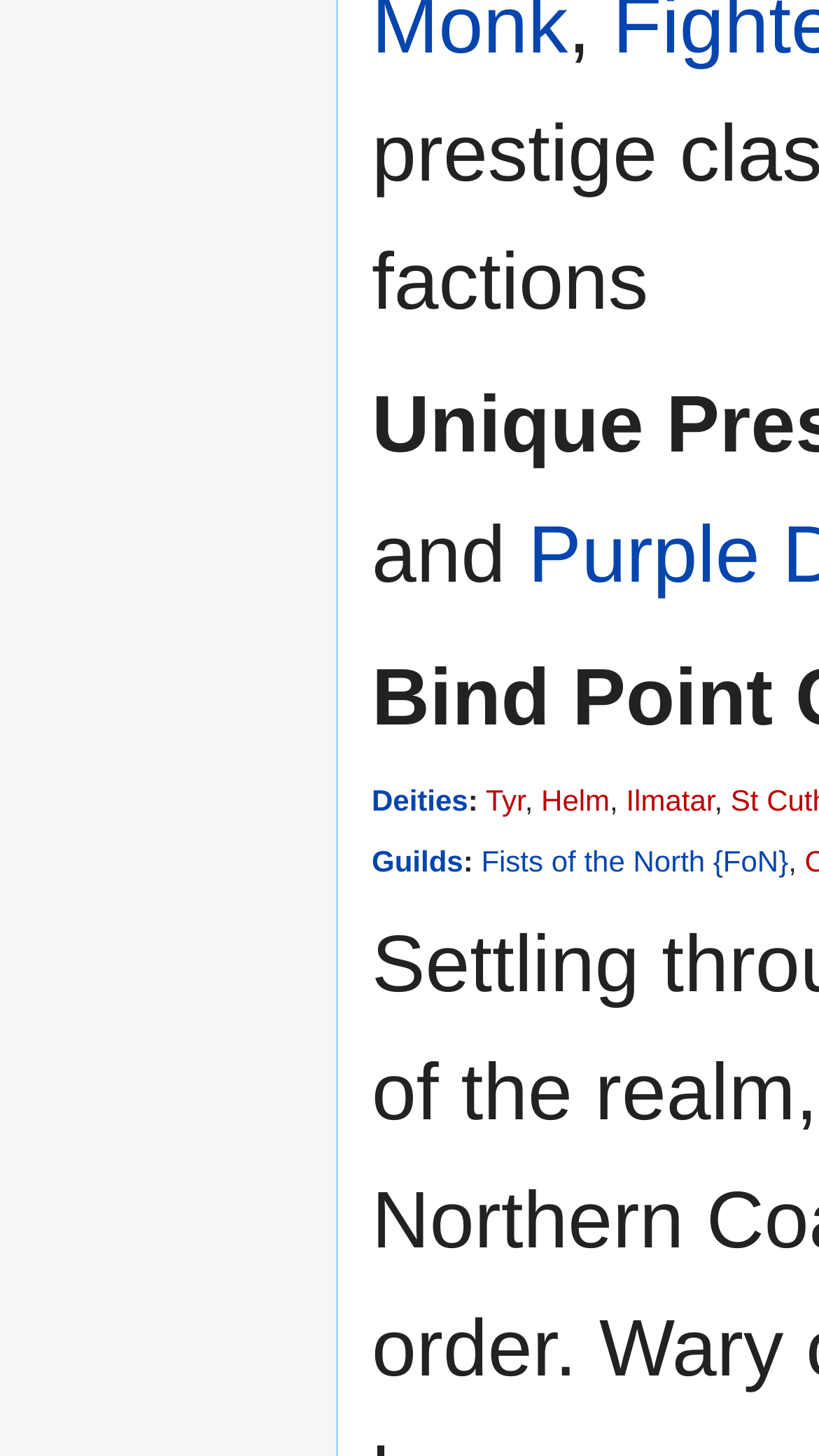Given the element description Guilds, specify the bounding box coordinates of the corresponding UI element in the format (top-left x, top-left y, bottom-right x, bottom-right y). All values must be between 0 and 1.

[0.454, 0.58, 0.566, 0.603]